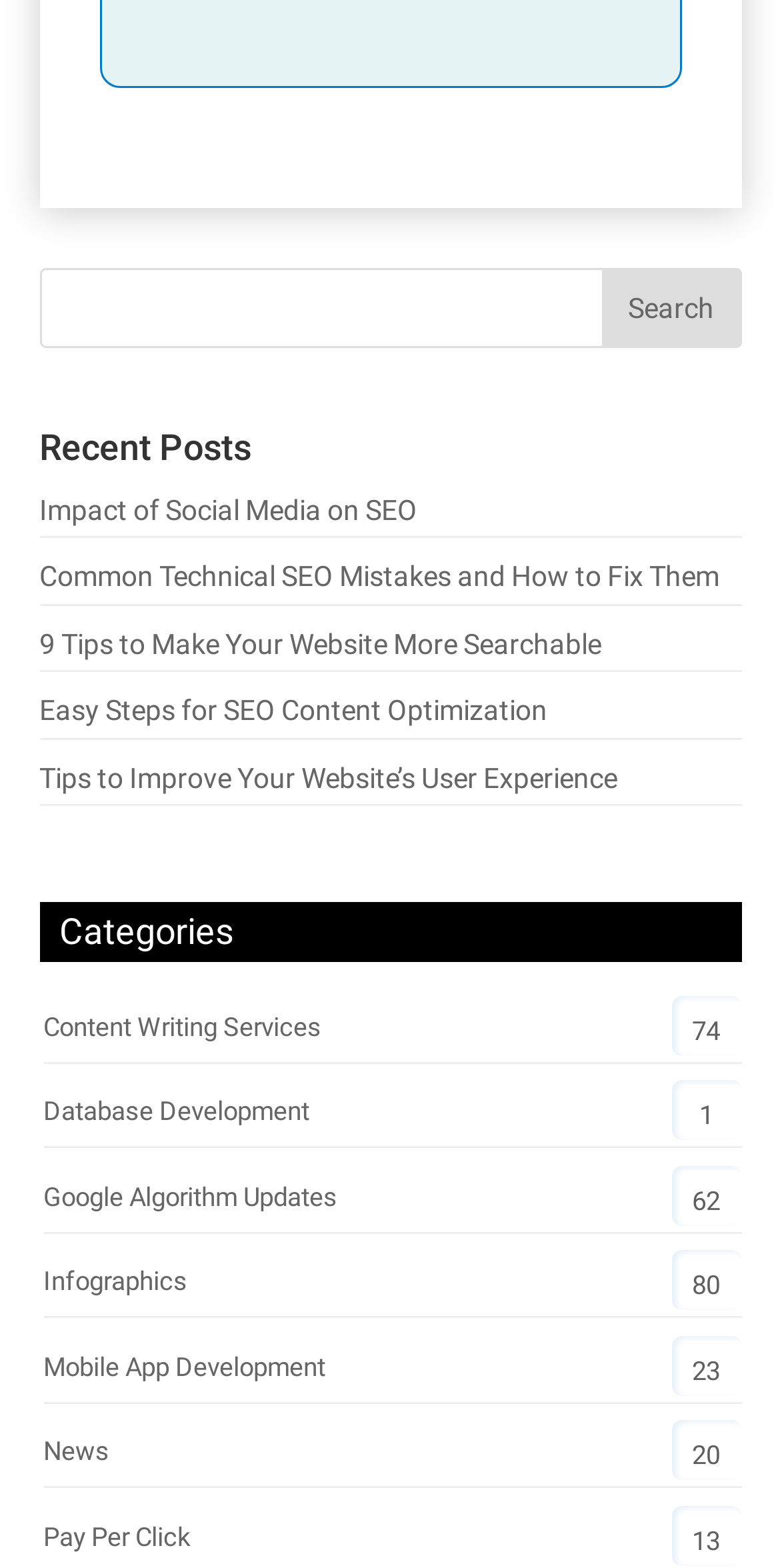What is the topic of the first recent post?
Based on the image, answer the question with as much detail as possible.

The first link under the 'Recent Posts' section is 'Impact of Social Media on SEO', which suggests that the topic of the first recent post is the impact of social media on search engine optimization.